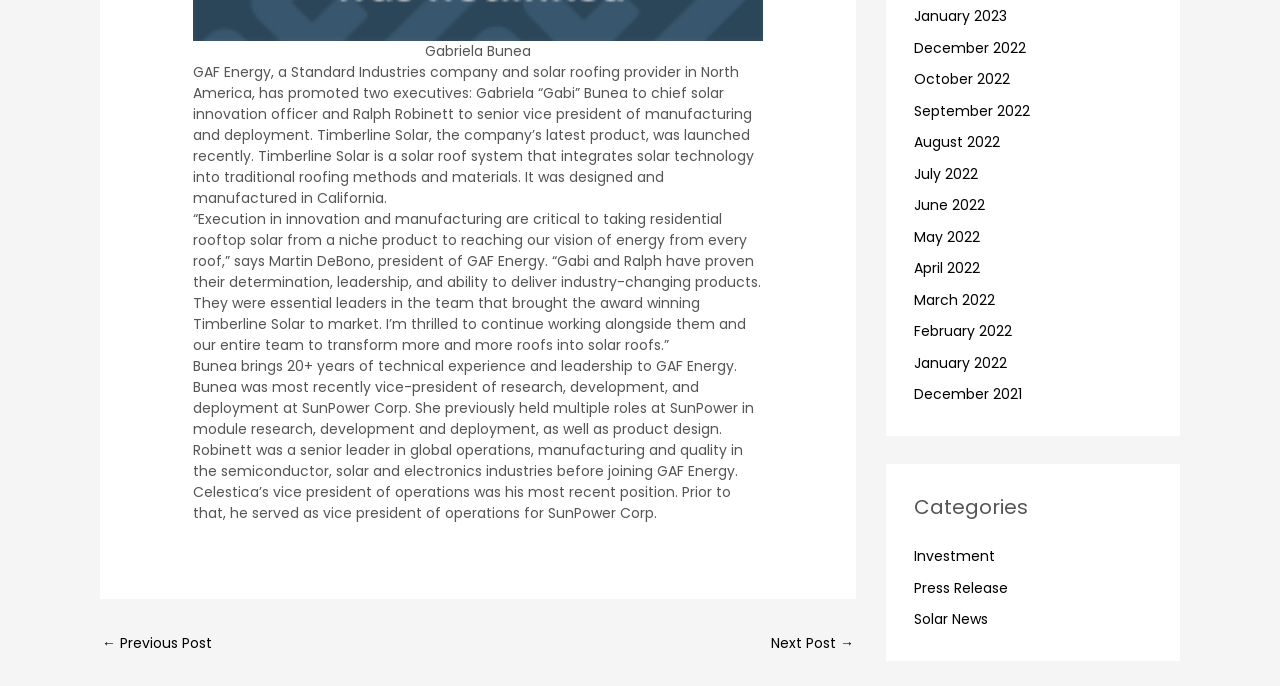What are the categories available on this webpage?
Provide an in-depth and detailed explanation in response to the question.

The webpage has a section labeled 'Categories' which lists three categories: Investment, Press Release, and Solar News, each with a corresponding link.